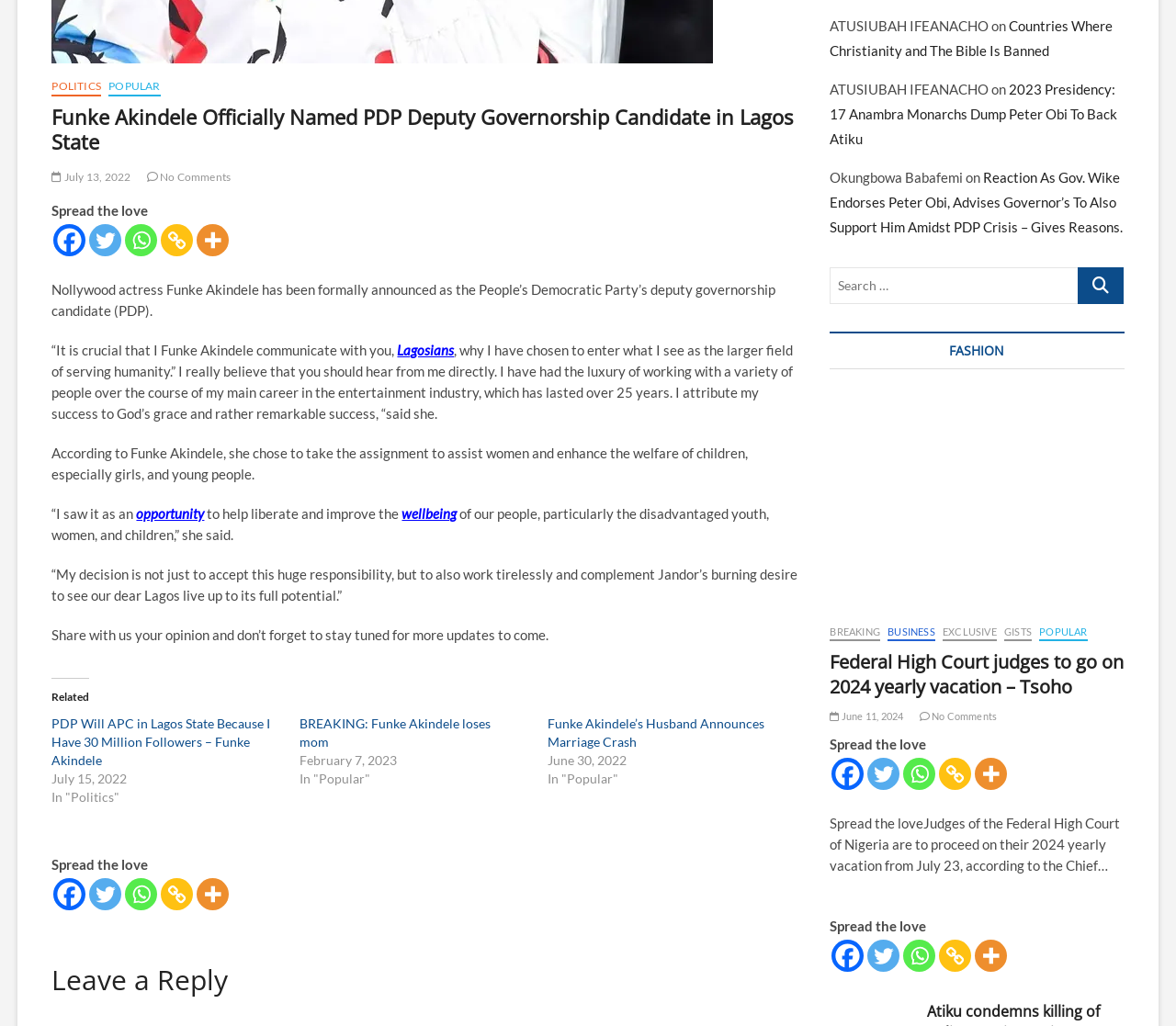Mark the bounding box of the element that matches the following description: "aria-label="Copy Link" title="Copy Link"".

[0.799, 0.739, 0.826, 0.77]